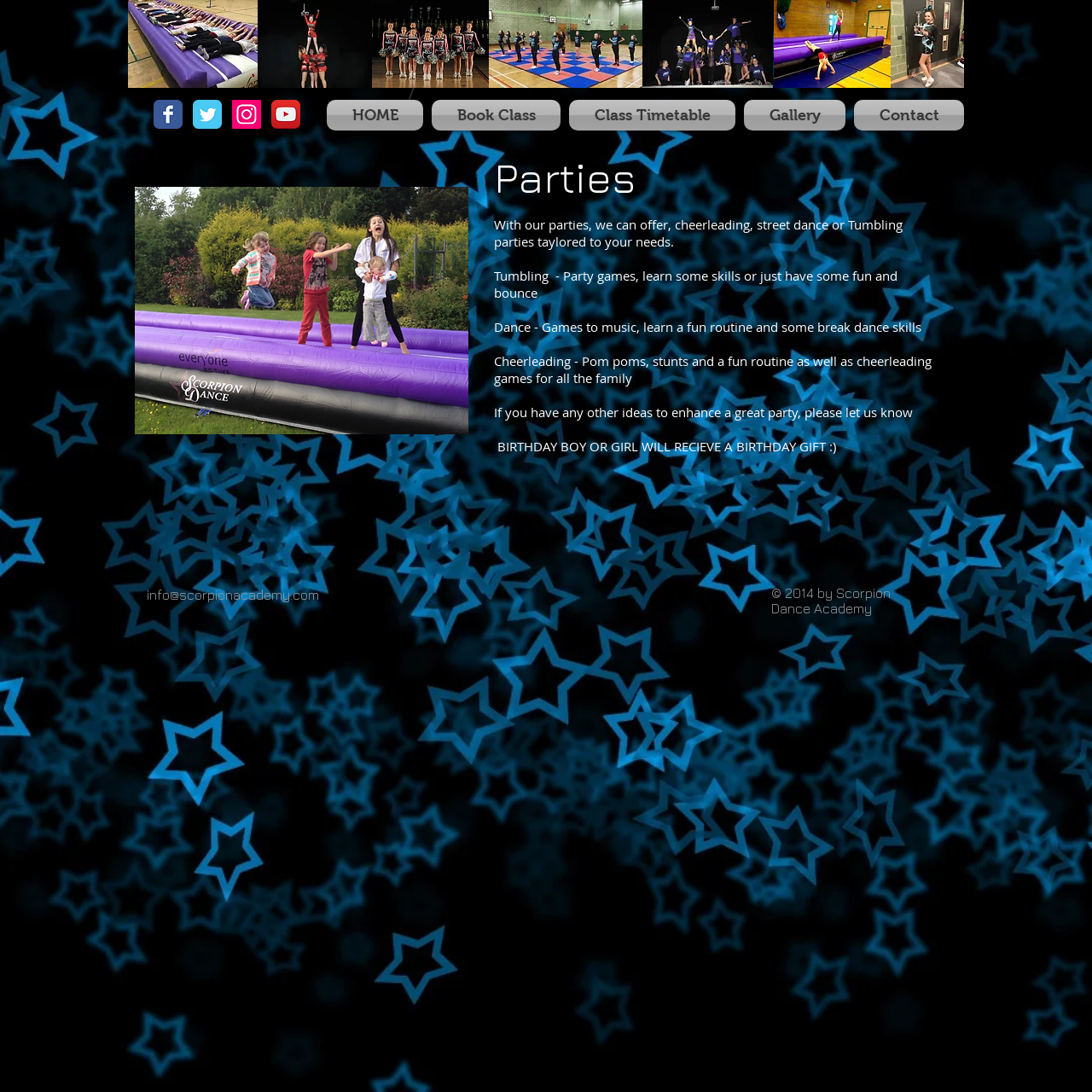With reference to the image, please provide a detailed answer to the following question: What is the gift for the birthday boy or girl?

According to the webpage, the birthday boy or girl will receive a birthday gift. This information is obtained from the text 'BIRTHDAY BOY OR GIRL WILL RECIEVE A BIRTHDAY GIFT :)'